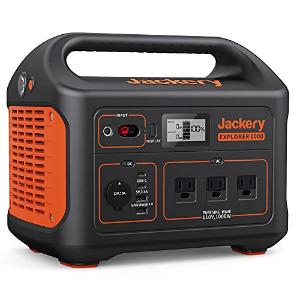Is the power station bundled with solar panels?
Can you provide an in-depth and detailed response to the question?

The caption explicitly states that the Jackery Explorer 1000 does not come bundled with solar panels, although it is equipped with a powerful MPPT solar charge controller for efficient charging when paired with compatible solar panels.